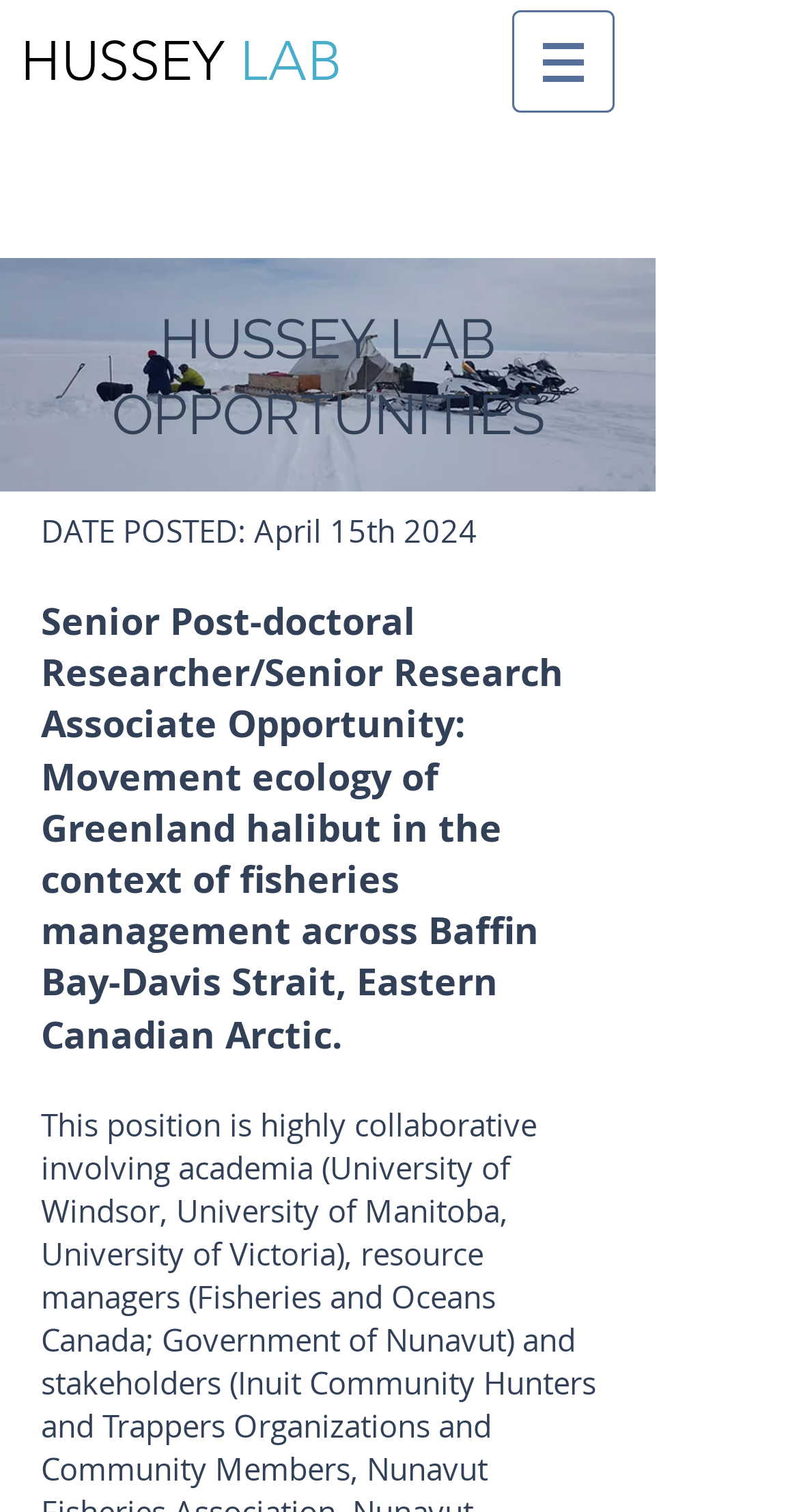What is the date of the posted opportunity?
Please ensure your answer is as detailed and informative as possible.

I found the date by looking at the static text element that says 'DATE POSTED: April 15th 2024'.